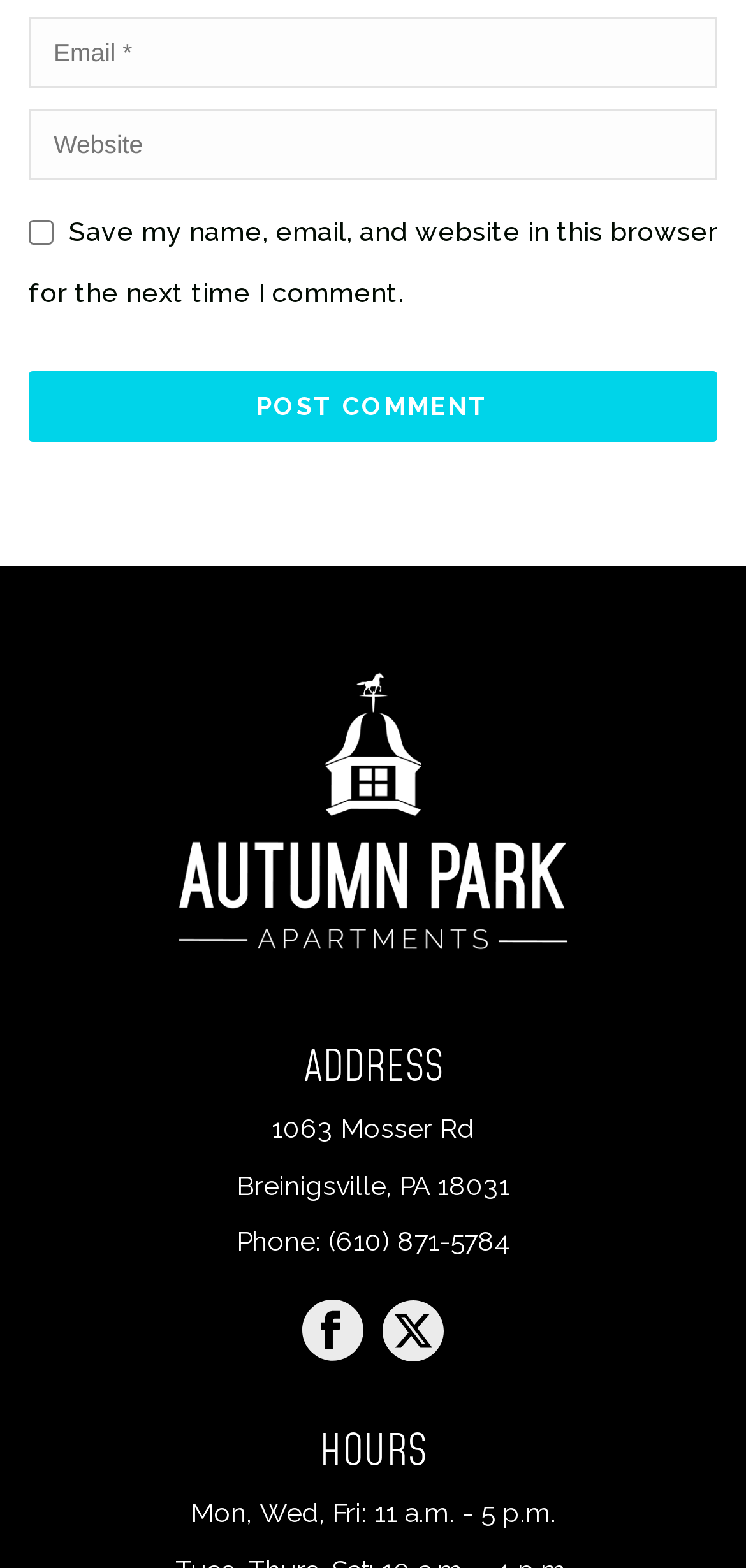What is the logo image of?
Kindly offer a detailed explanation using the data available in the image.

The image with the ID 354 is described as 'Autumn Park Logo', which suggests that it is the logo image of Autumn Park.